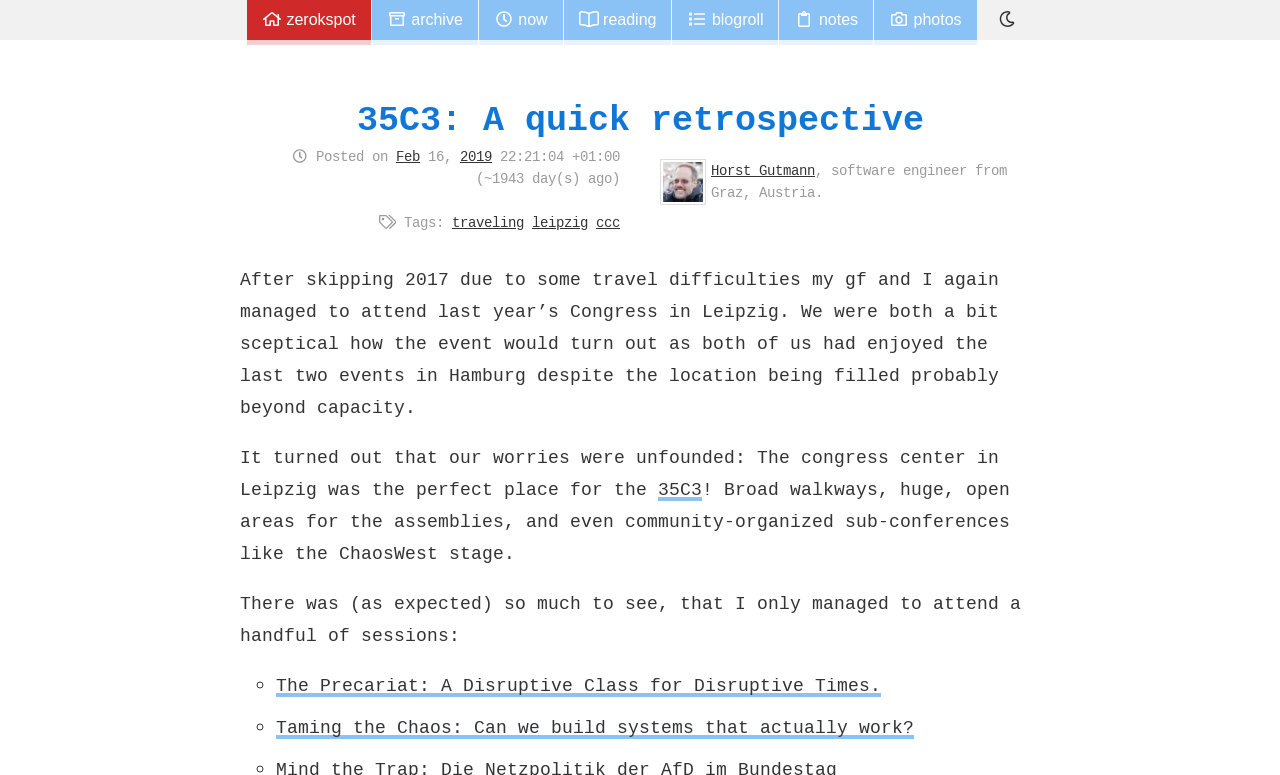Identify the bounding box coordinates for the UI element described as: "35C3: A quick retrospective".

[0.279, 0.123, 0.721, 0.186]